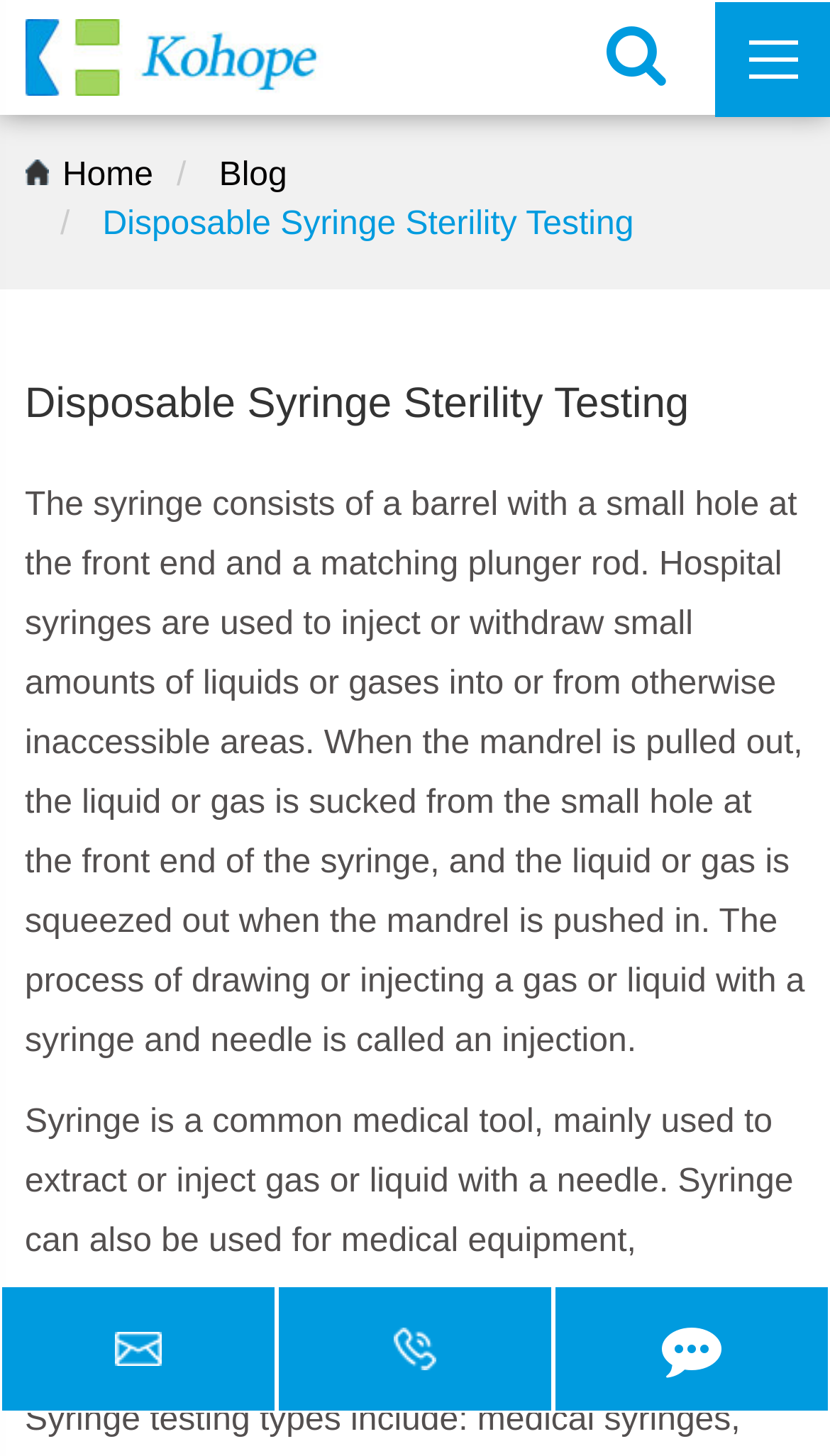Provide a short, one-word or phrase answer to the question below:
What is the purpose of hospital syringes?

inject or withdraw liquids or gases